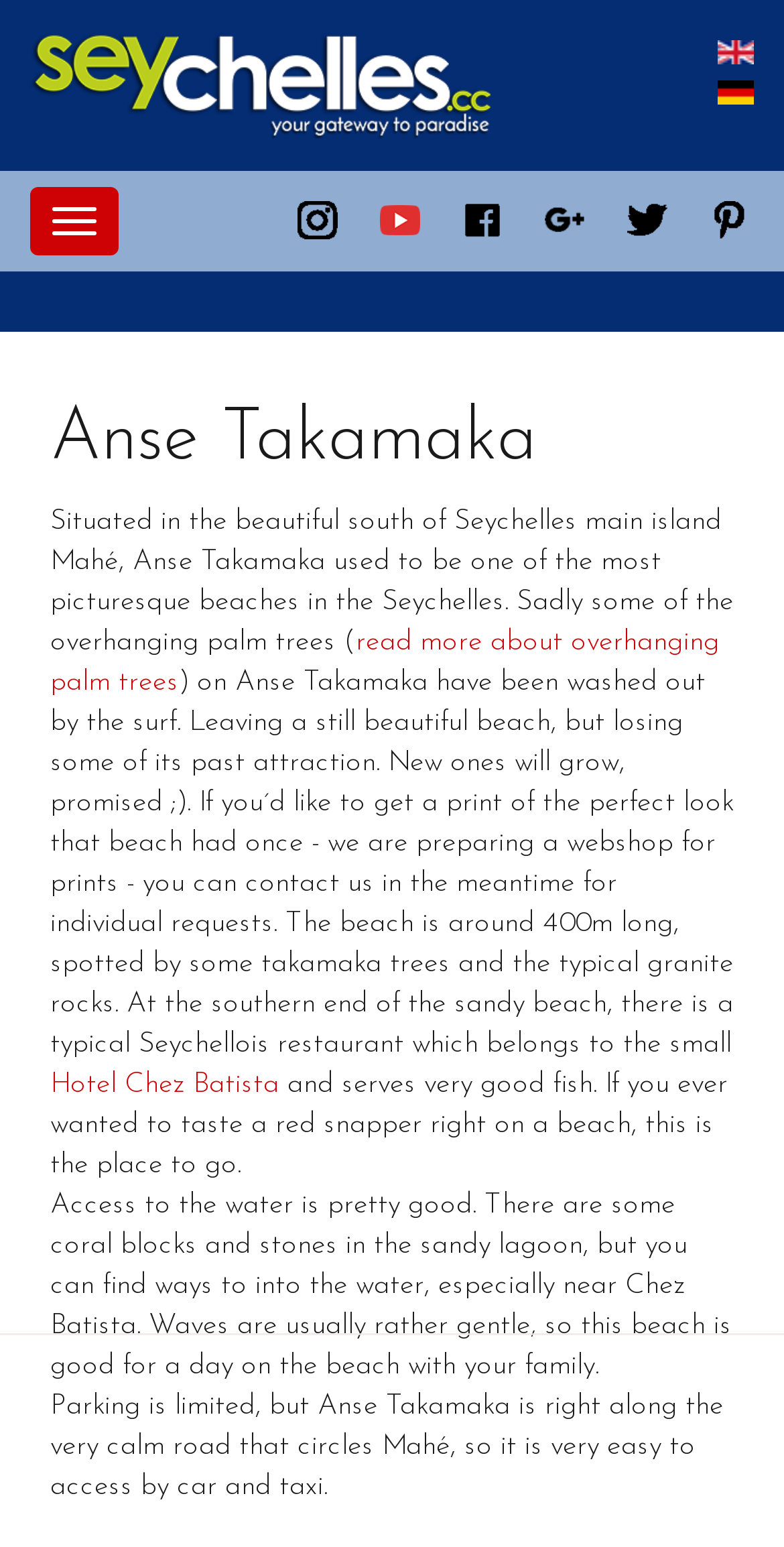What is the name of the restaurant at the southern end of the beach?
Answer the question with just one word or phrase using the image.

Hotel Chez Batista